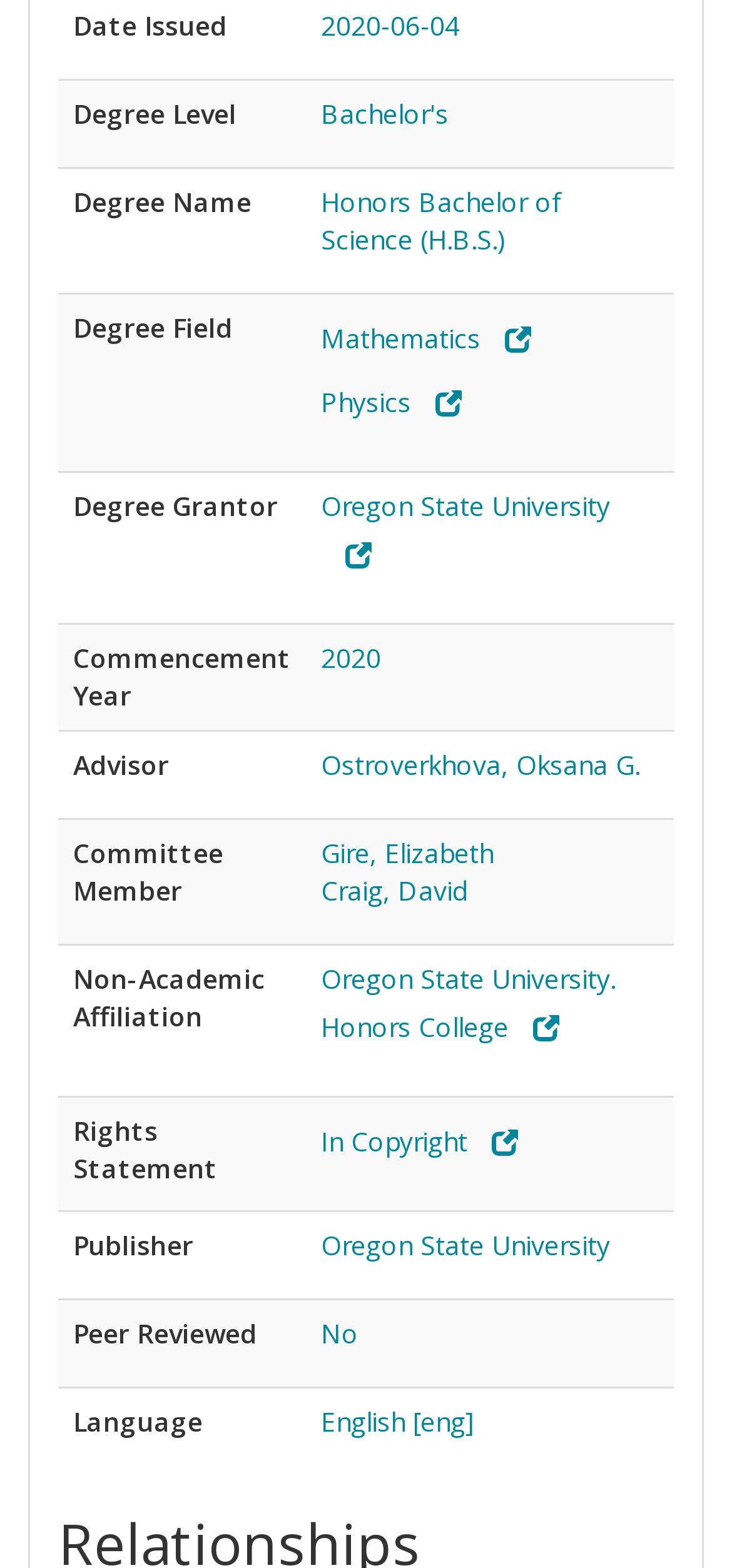Please specify the coordinates of the bounding box for the element that should be clicked to carry out this instruction: "View the details of Honors Bachelor of Science (H.B.S.)". The coordinates must be four float numbers between 0 and 1, formatted as [left, top, right, bottom].

[0.438, 0.117, 0.767, 0.164]